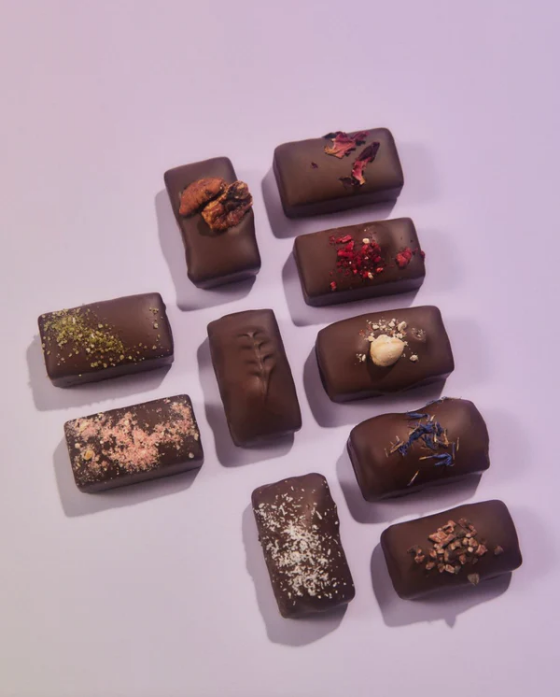Answer the following query with a single word or phrase:
What is the coating of the chocolate bars?

Dark chocolate